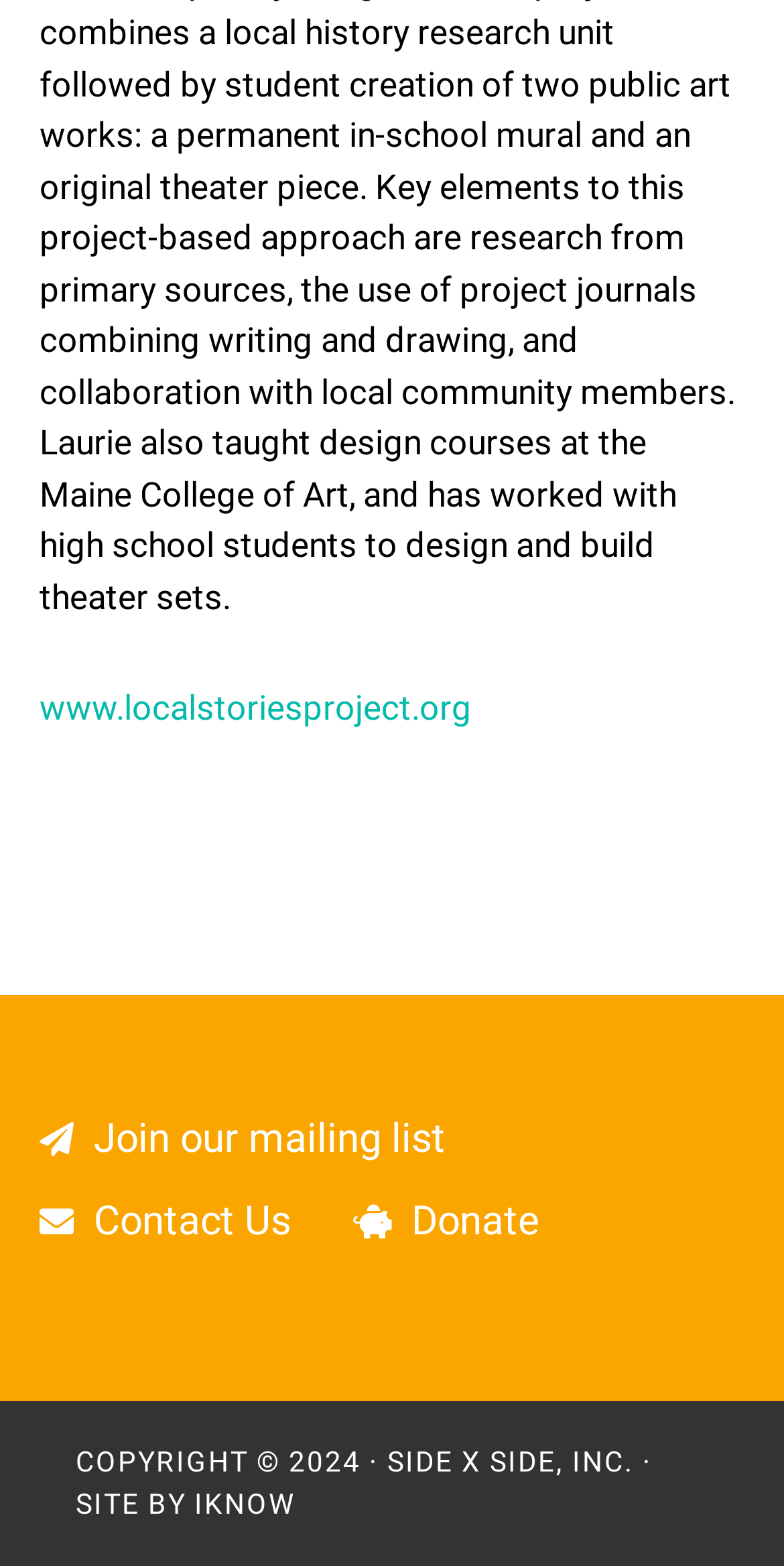Determine the bounding box coordinates of the UI element that matches the following description: "Contact Us". The coordinates should be four float numbers between 0 and 1 in the format [left, top, right, bottom].

[0.094, 0.751, 0.396, 0.807]